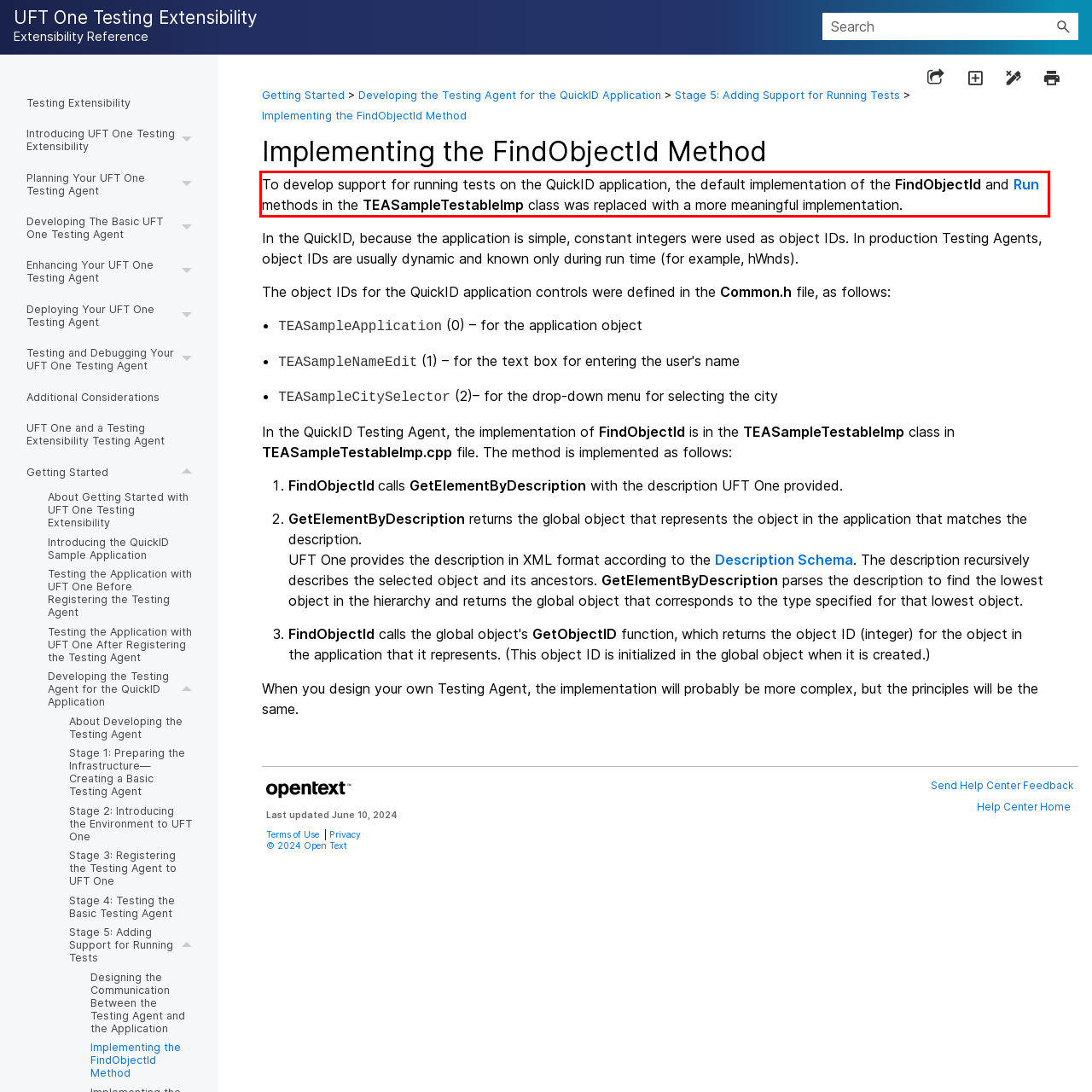Please analyze the screenshot of a webpage and extract the text content within the red bounding box using OCR.

To develop support for running tests on the QuickID application, the default implementation of the FindObjectId and Run methods in the TEASampleTestableImp class was replaced with a more meaningful implementation.